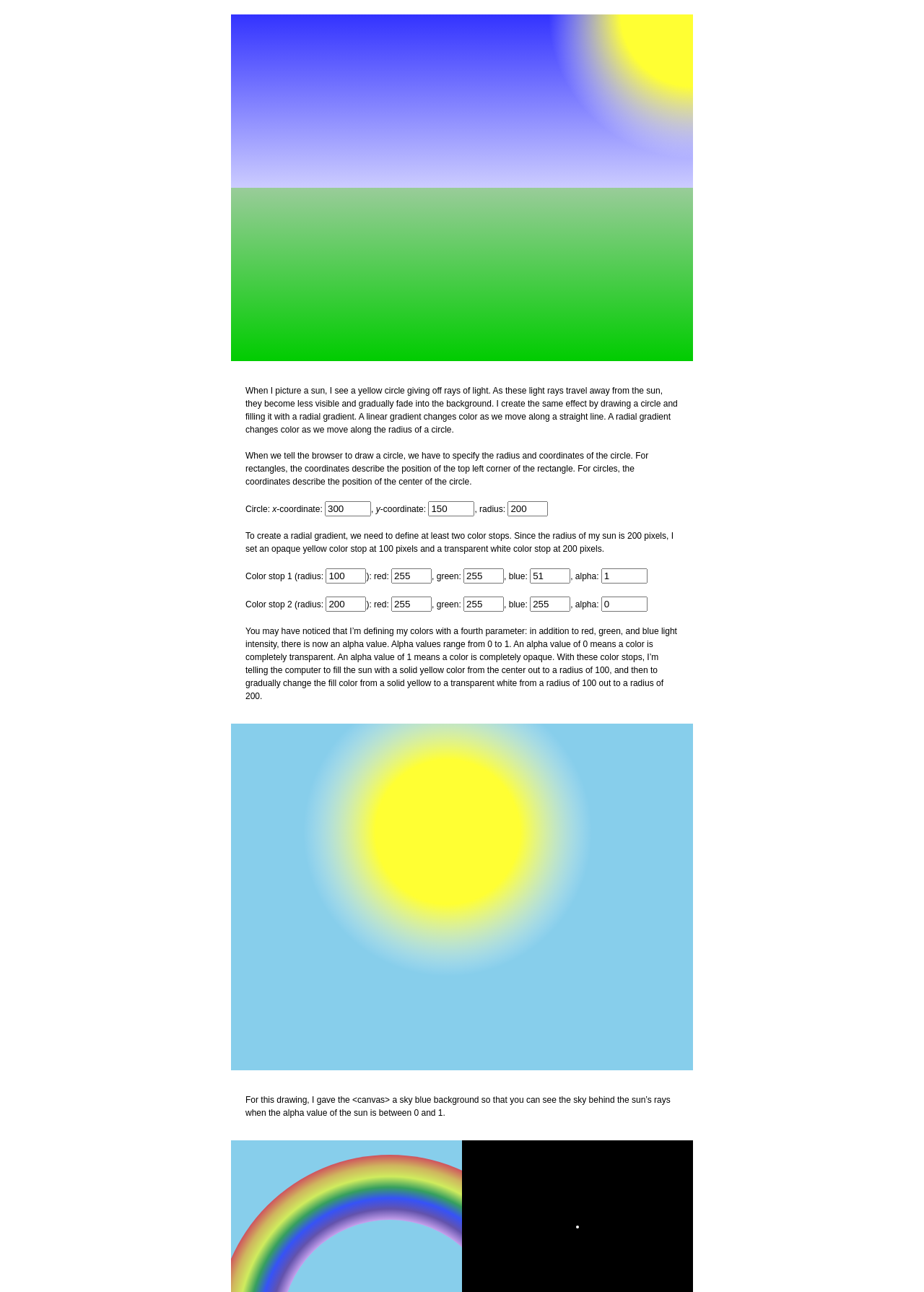Describe the webpage meticulously, covering all significant aspects.

This webpage is about drawing a sun. At the top, there is a canvas element that takes up about half of the screen, with a short description of how the author envisions a sun. Below the canvas, there are several blocks of text that explain the process of drawing a circle and creating a radial gradient to achieve the sun's effect.

The text is divided into sections, with each section explaining a specific step in the drawing process. The first section explains how to specify the radius and coordinates of a circle, with a label "Circle:" followed by input fields for the x and y coordinates and the radius.

The next section explains how to create a radial gradient, with two color stops. The first color stop has input fields for the radius, red, green, blue, and alpha values, and the second color stop has similar input fields. The text explains how the alpha value affects the transparency of the color.

Below these sections, there is another canvas element that takes up about half of the screen. This canvas has a sky blue background, which is explained in the text below it. The text explains that the sky blue background is used to demonstrate the effect of the alpha value on the sun's rays.

Overall, the webpage is a tutorial on how to draw a sun using radial gradients and canvas elements, with detailed explanations and input fields to customize the drawing.